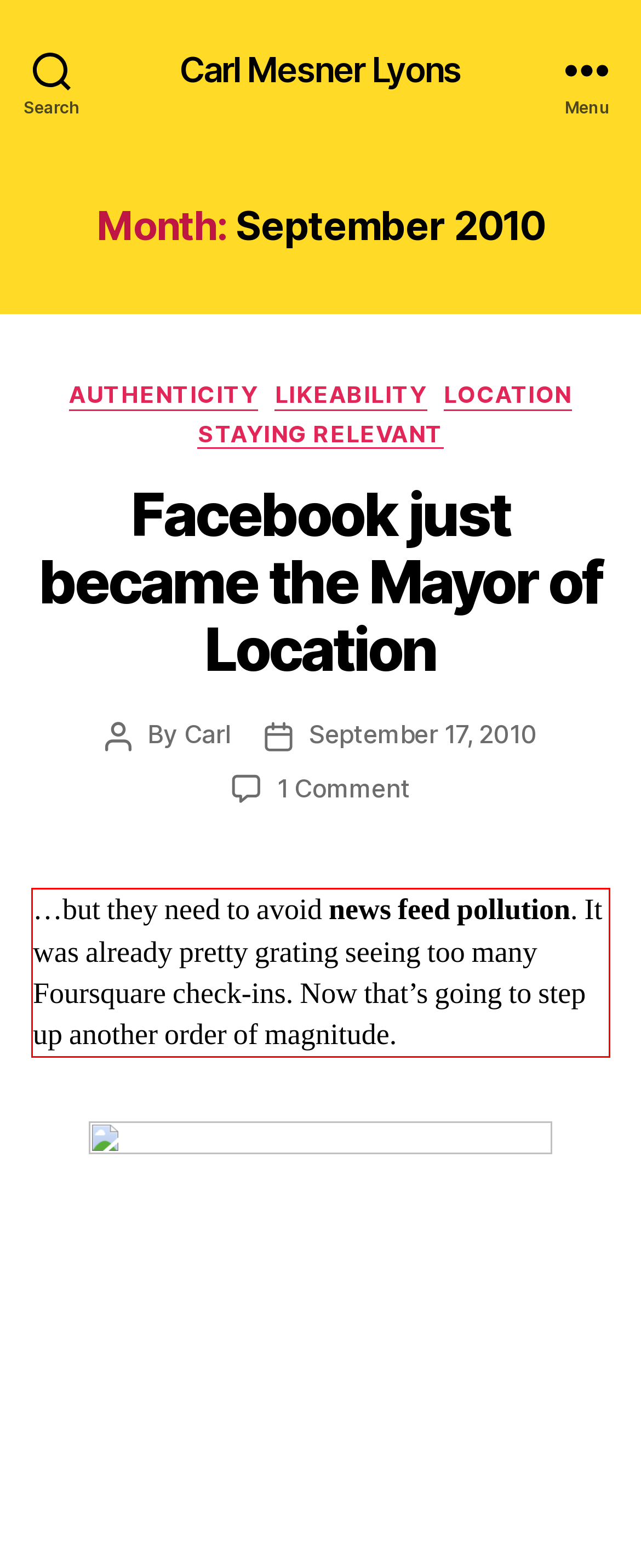Review the webpage screenshot provided, and perform OCR to extract the text from the red bounding box.

…but they need to avoid news feed pollution. It was already pretty grating seeing too many Foursquare check-ins. Now that’s going to step up another order of magnitude.